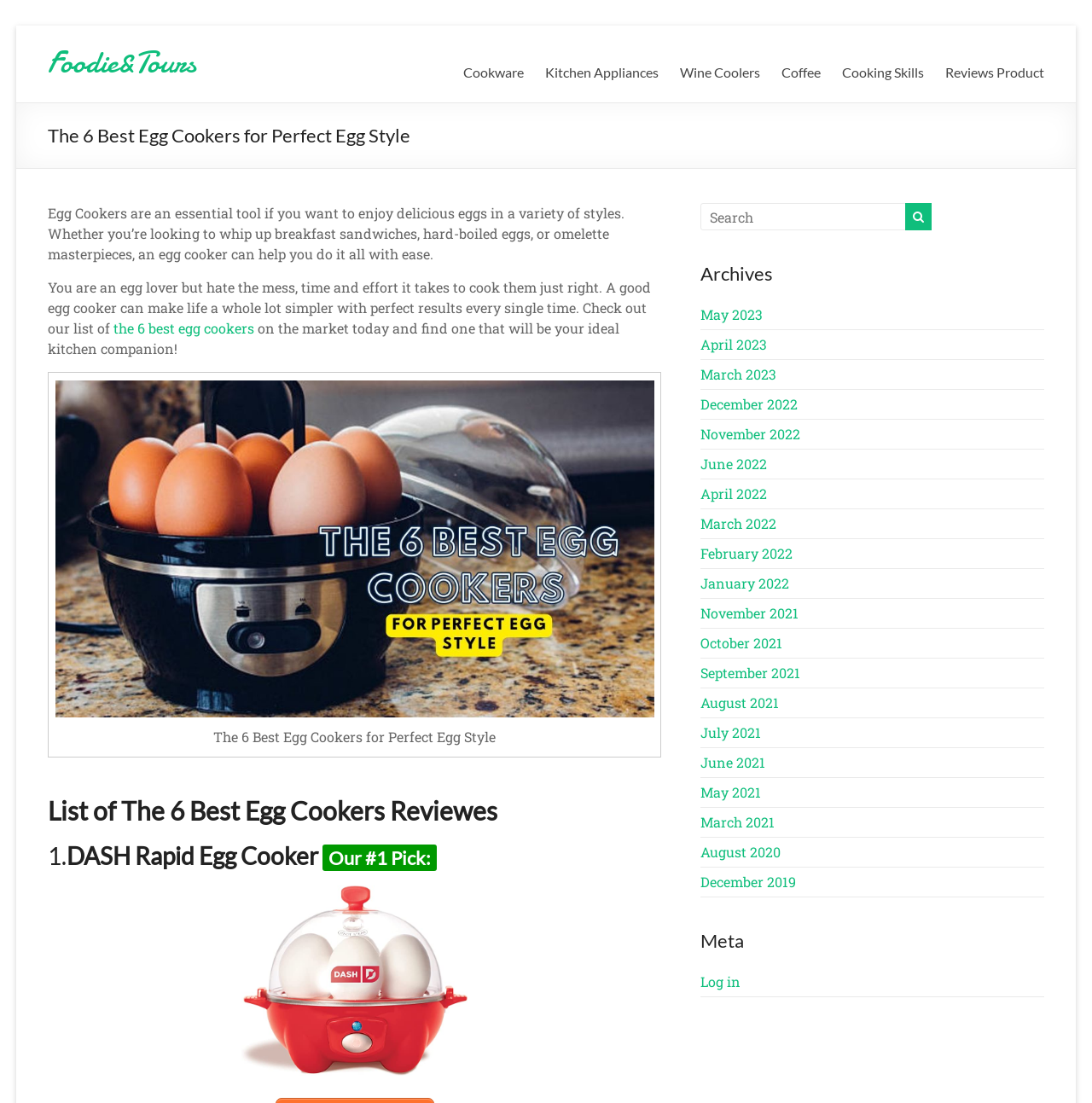Respond to the question below with a single word or phrase: What is the position of the image on the webpage?

Below the introduction